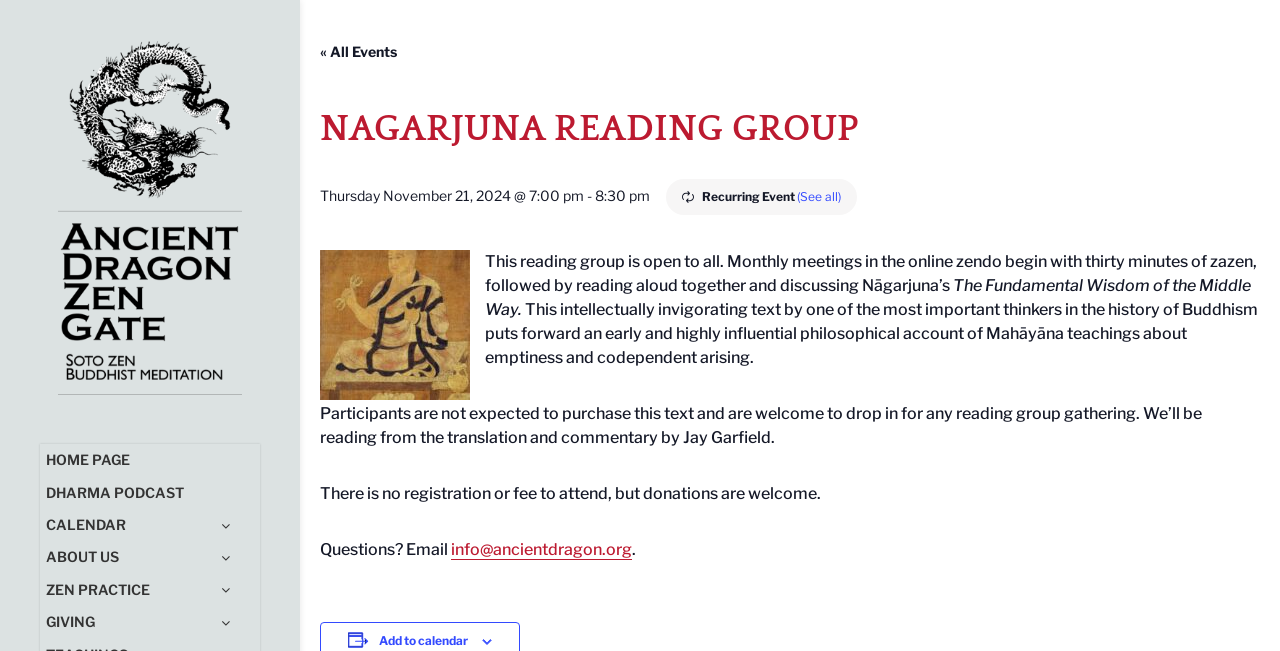What is the name of the Zen Gate?
Provide a short answer using one word or a brief phrase based on the image.

Ancient Dragon Zen Gate